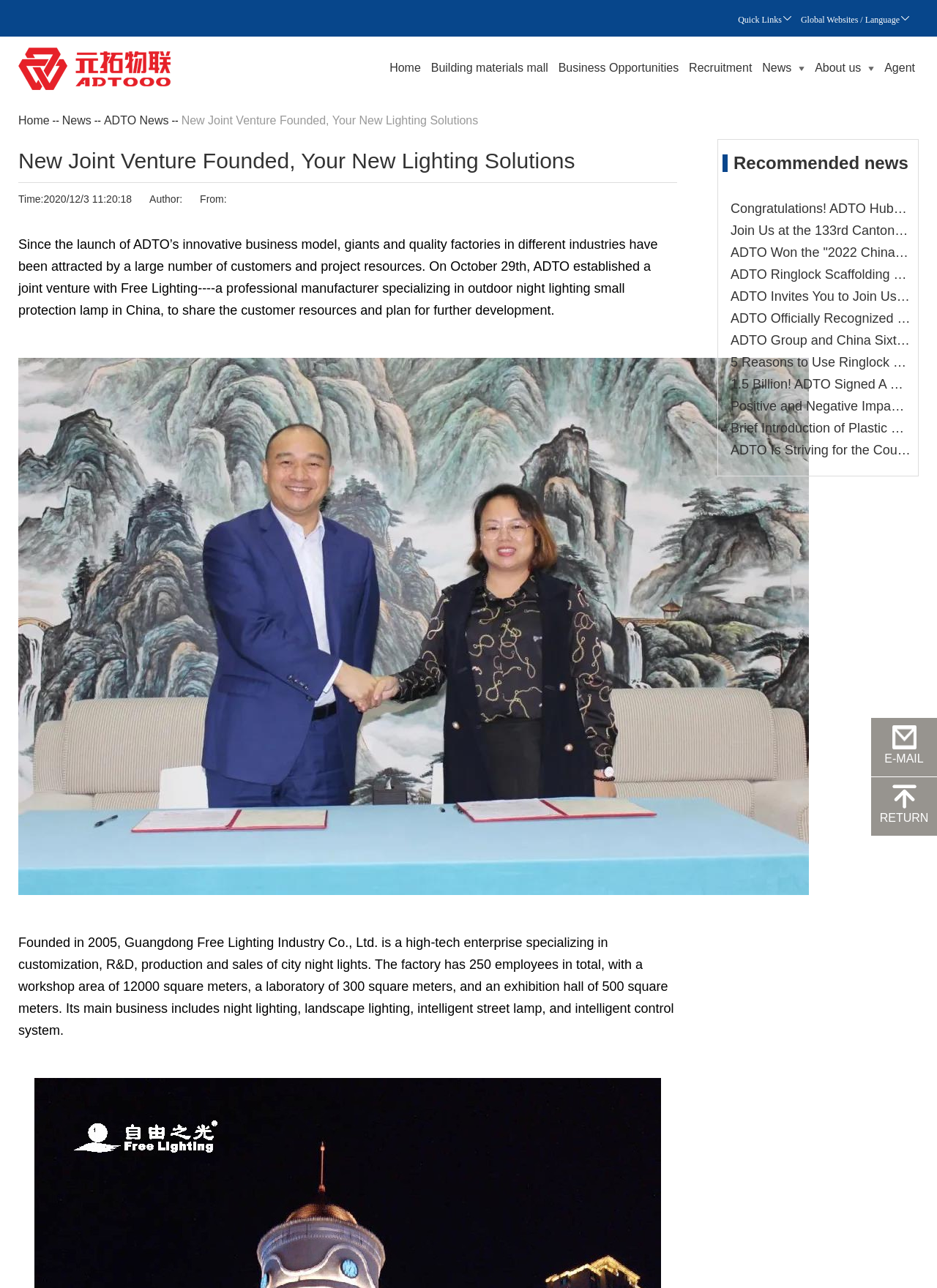Return the bounding box coordinates of the UI element that corresponds to this description: "name="submit" value="Post Comment »"". The coordinates must be given as four float numbers in the range of 0 and 1, [left, top, right, bottom].

None